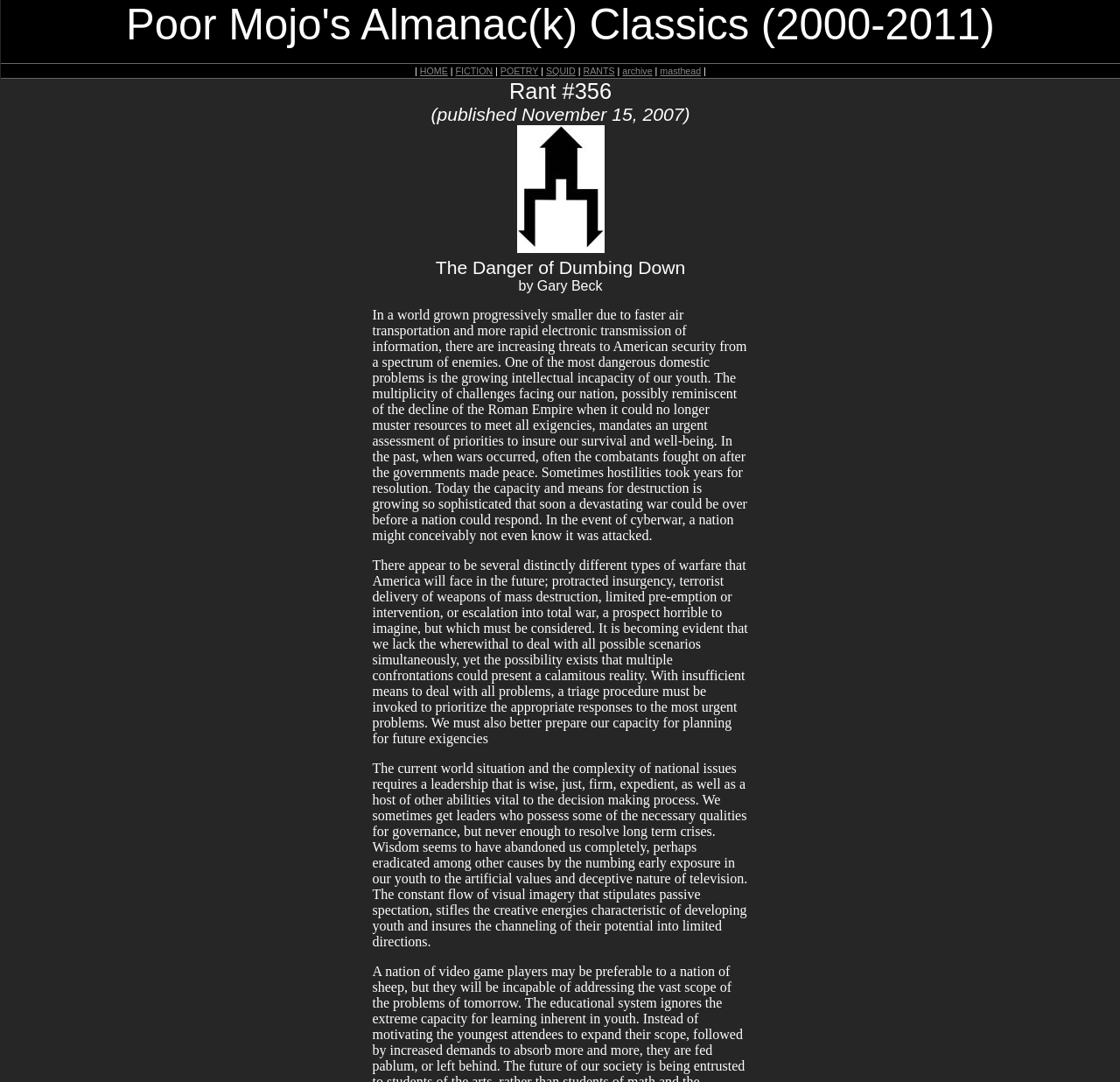Find the bounding box coordinates for the HTML element described in this sentence: "masthead". Provide the coordinates as four float numbers between 0 and 1, in the format [left, top, right, bottom].

[0.589, 0.061, 0.626, 0.07]